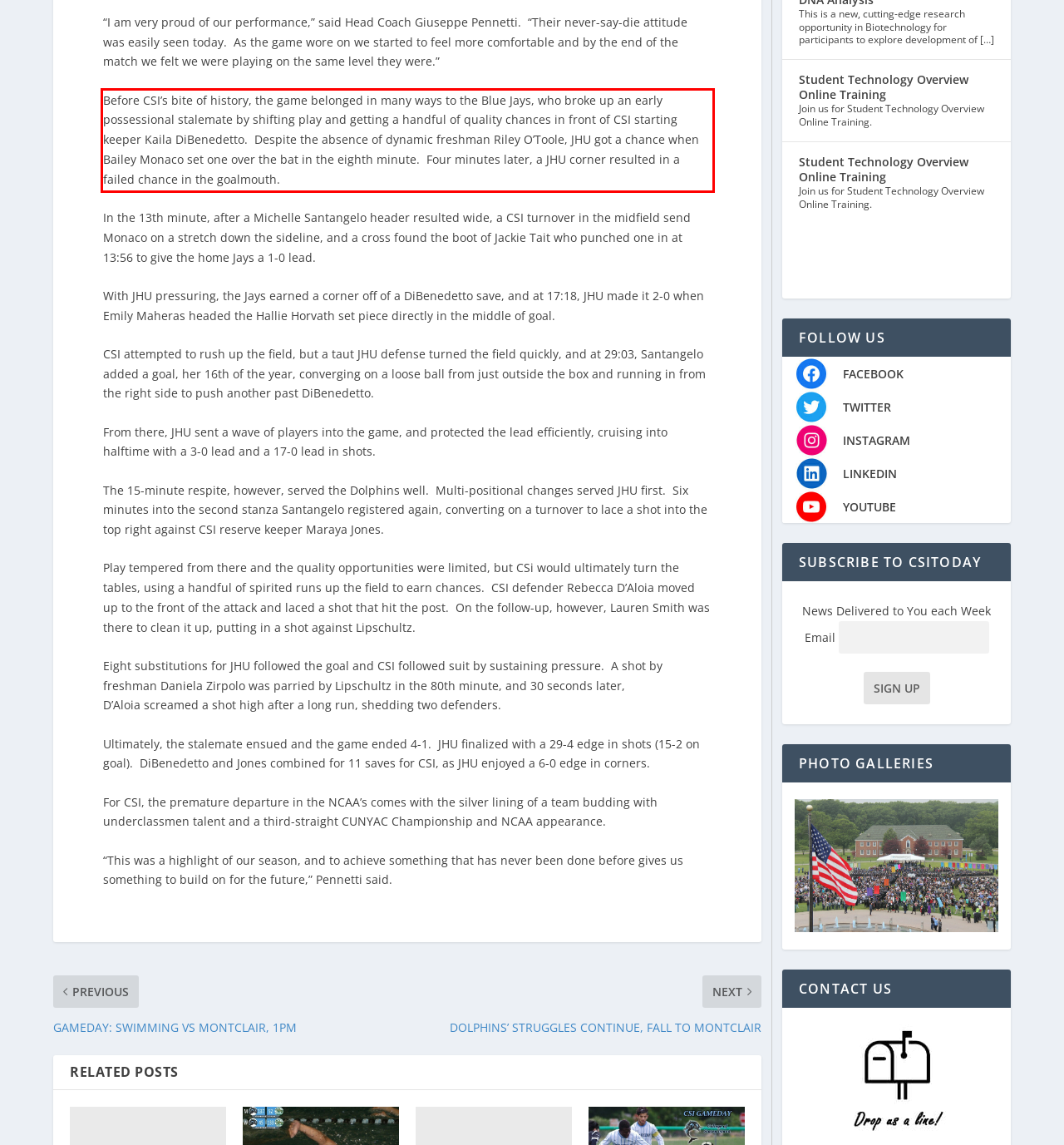Review the screenshot of the webpage and recognize the text inside the red rectangle bounding box. Provide the extracted text content.

Before CSI’s bite of history, the game belonged in many ways to the Blue Jays, who broke up an early possessional stalemate by shifting play and getting a handful of quality chances in front of CSI starting keeper Kaila DiBenedetto. Despite the absence of dynamic freshman Riley O’Toole, JHU got a chance when Bailey Monaco set one over the bat in the eighth minute. Four minutes later, a JHU corner resulted in a failed chance in the goalmouth.